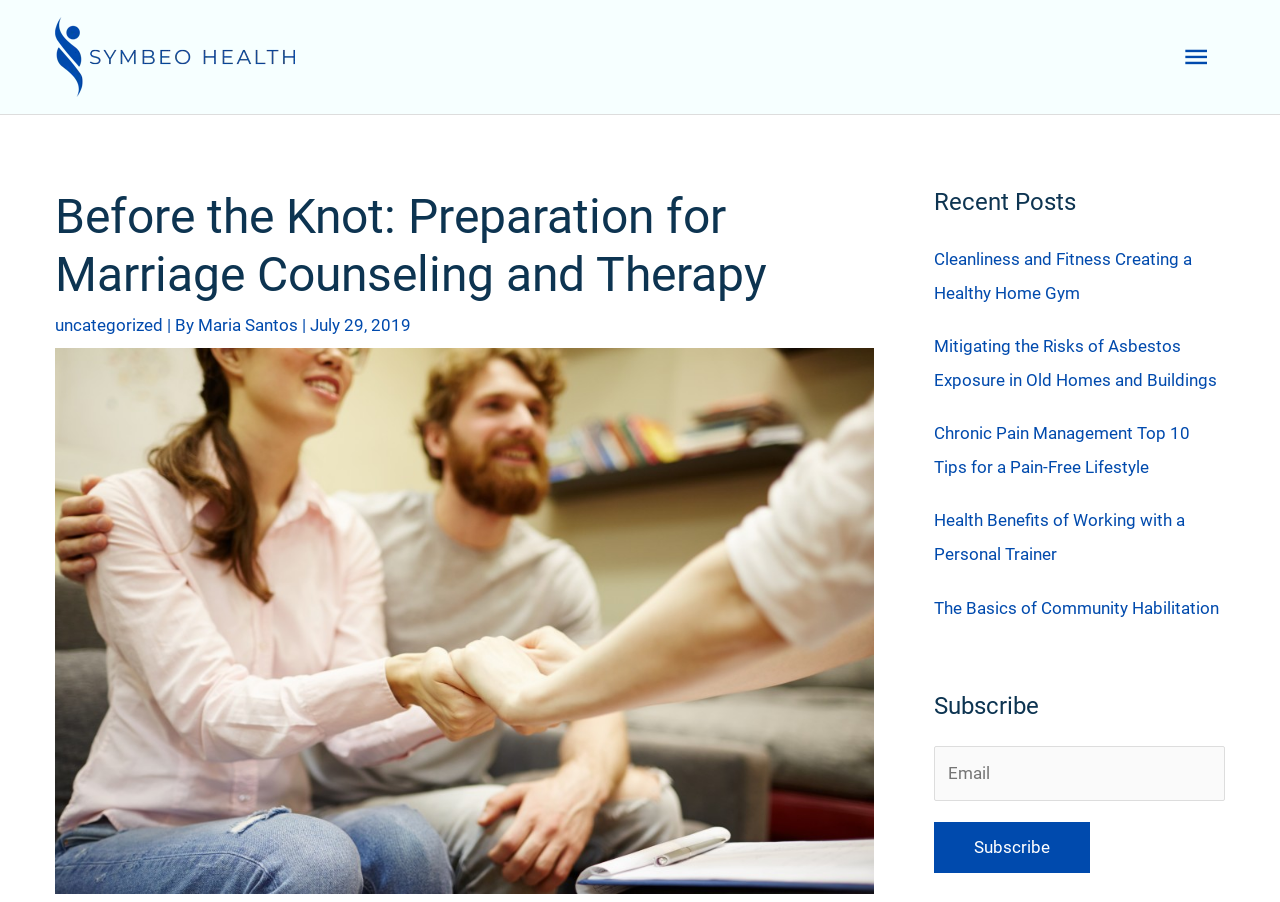Locate the bounding box coordinates of the clickable element to fulfill the following instruction: "Subscribe with your email". Provide the coordinates as four float numbers between 0 and 1 in the format [left, top, right, bottom].

[0.73, 0.827, 0.957, 0.888]